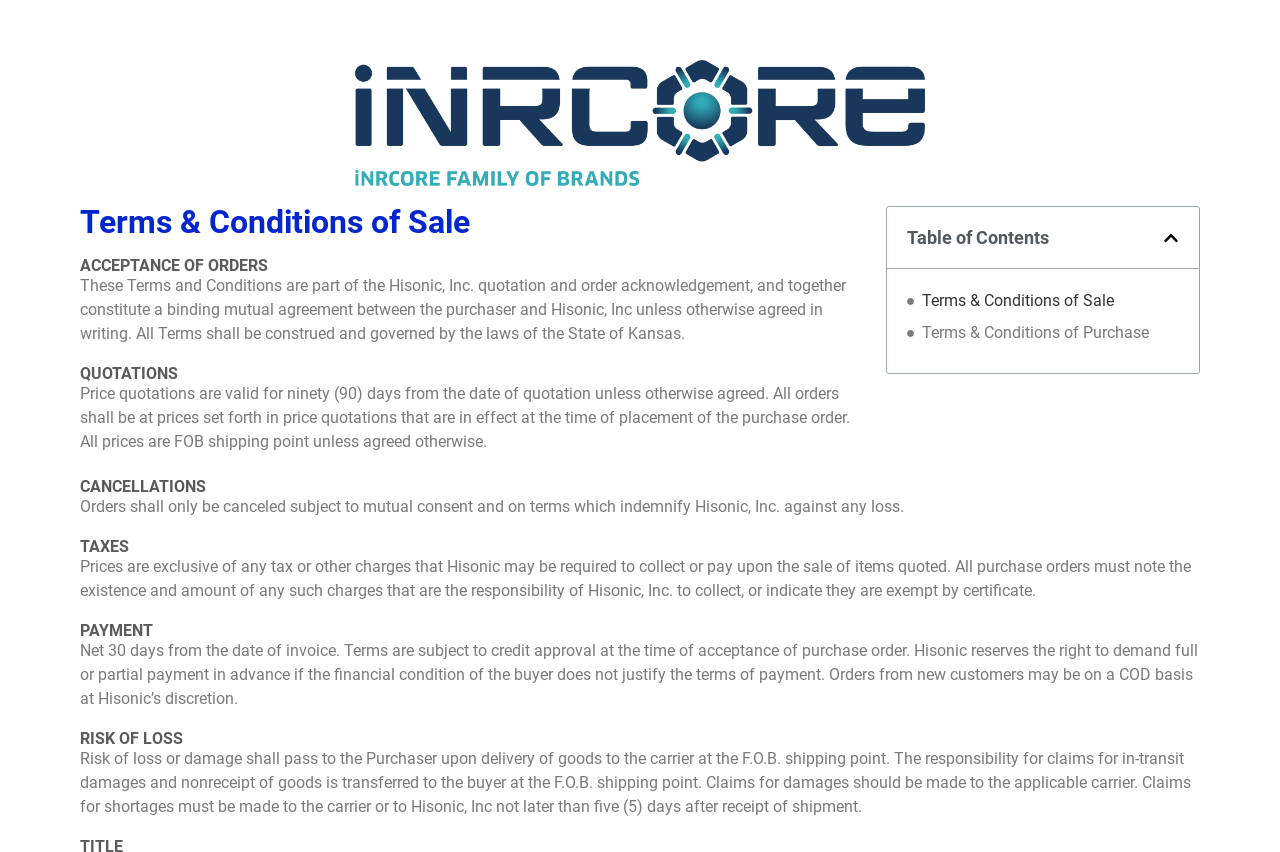What should the buyer do in case of in-transit damages?
From the details in the image, provide a complete and detailed answer to the question.

As stated in the section 'RISK OF LOSS', claims for in-transit damages should be made to the applicable carrier, which suggests that the buyer should contact the carrier directly to report any damages or issues with the shipment.